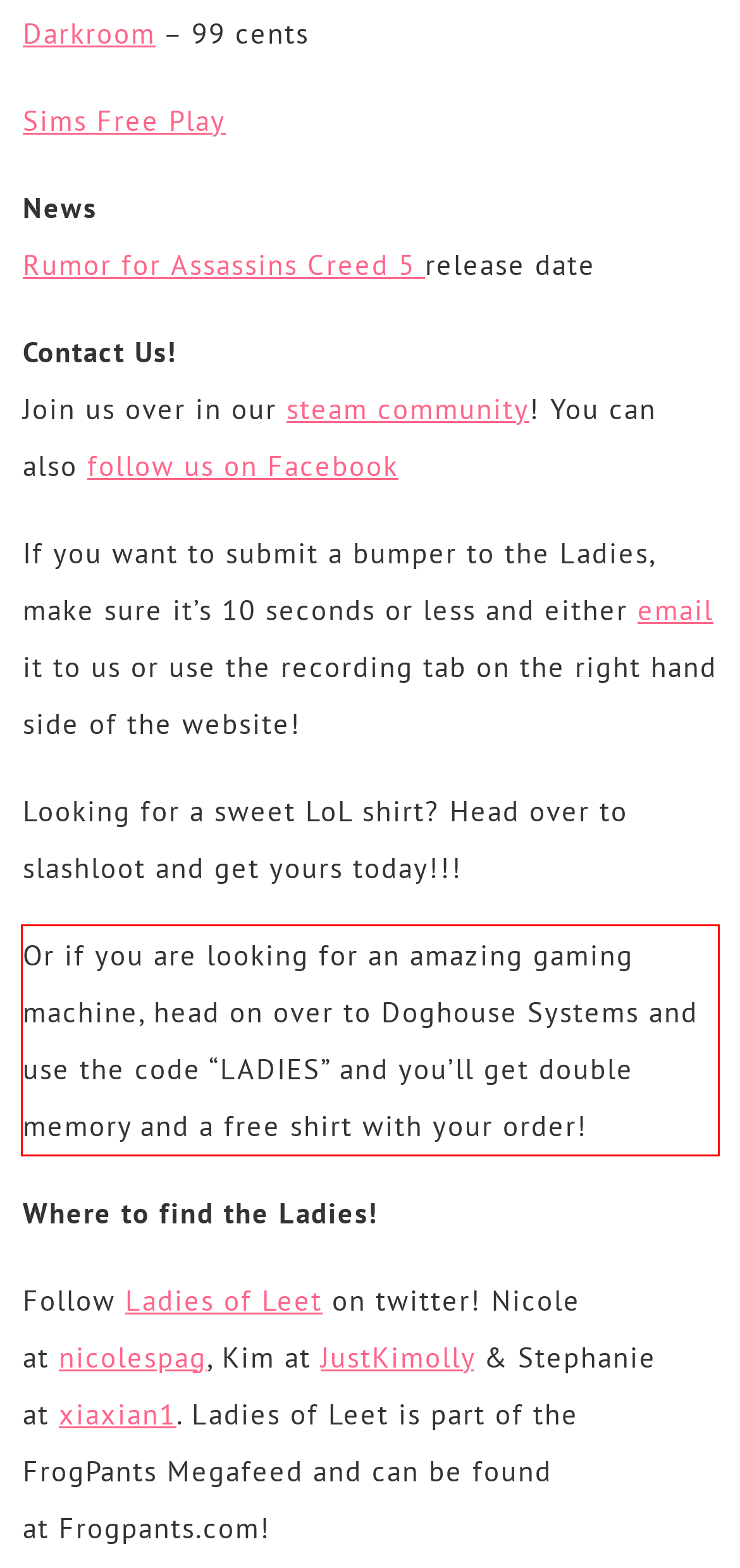Look at the webpage screenshot and recognize the text inside the red bounding box.

Or if you are looking for an amazing gaming machine, head on over to Doghouse Systems and use the code “LADIES” and you’ll get double memory and a free shirt with your order!